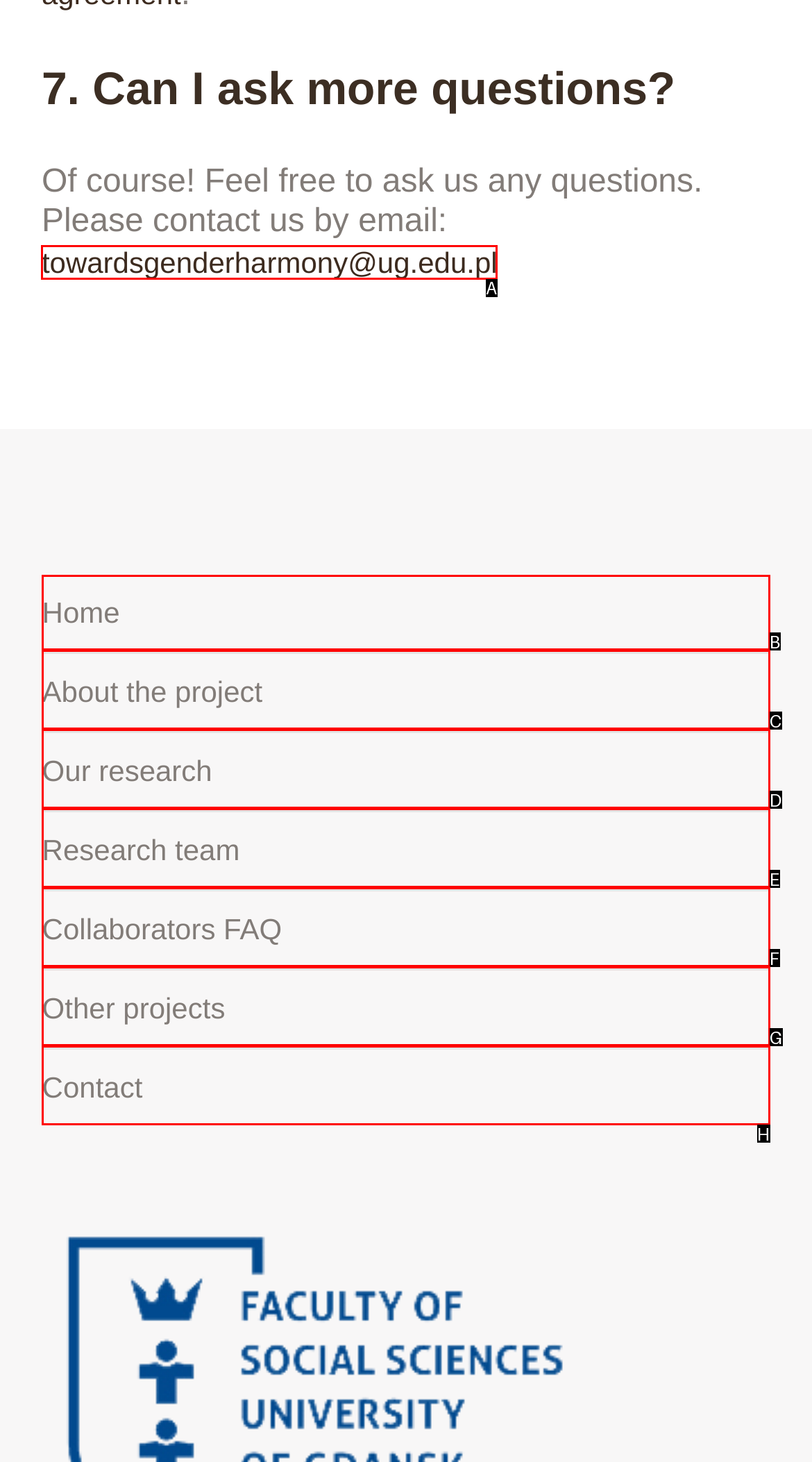Identify the HTML element to click to execute this task: Contact the project team Respond with the letter corresponding to the proper option.

A